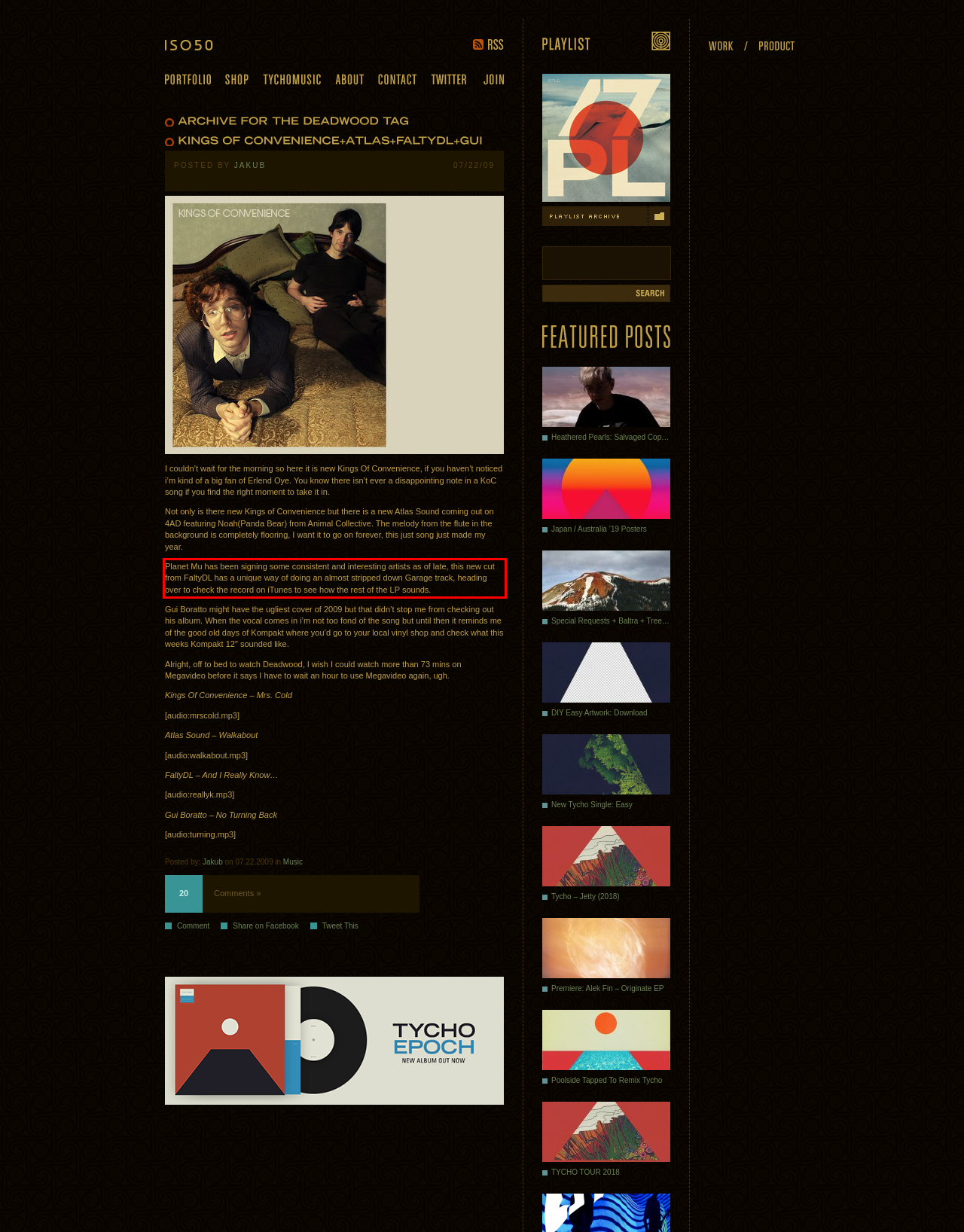By examining the provided screenshot of a webpage, recognize the text within the red bounding box and generate its text content.

Planet Mu has been signing some consistent and interesting artists as of late, this new cut from FaltyDL has a unique way of doing an almost stripped down Garage track, heading over to check the record on iTunes to see how the rest of the LP sounds.